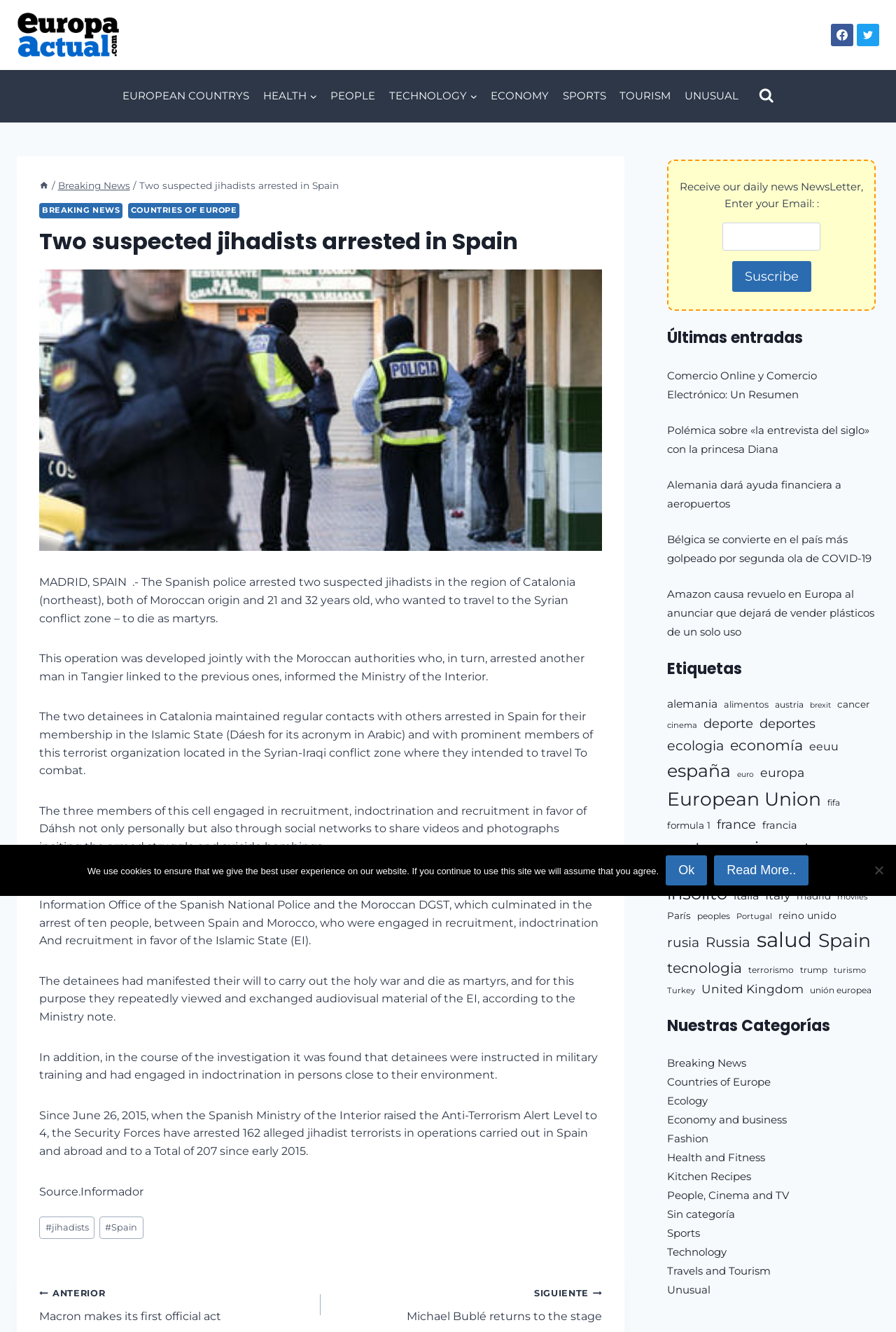Could you find the bounding box coordinates of the clickable area to complete this instruction: "Click on the Facebook link"?

[0.928, 0.018, 0.953, 0.035]